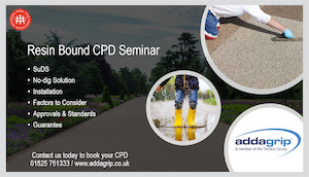Generate an in-depth description of the image.

The image promotes a "Resin Bound CPD Seminar" hosted by Addagrip. It features key topics that will be covered in the seminar, including Sustainable Drainage Systems (SuDS), No-dig Solutions, Installation processes, important Factors to Consider, Approvals & Standards, and a Guarantee on the products discussed. The visuals highlight practical applications, such as a worker demonstrating a resin application on a surface, accompanied by images that showcase the aesthetic appeal and effectiveness of resin bound surfacing. Contact details are provided for those interested in booking the seminar, emphasizing the importance of education in modern construction practices. Addagrip is identified as a member of the Terra Group, reinforcing their credibility in the industry.